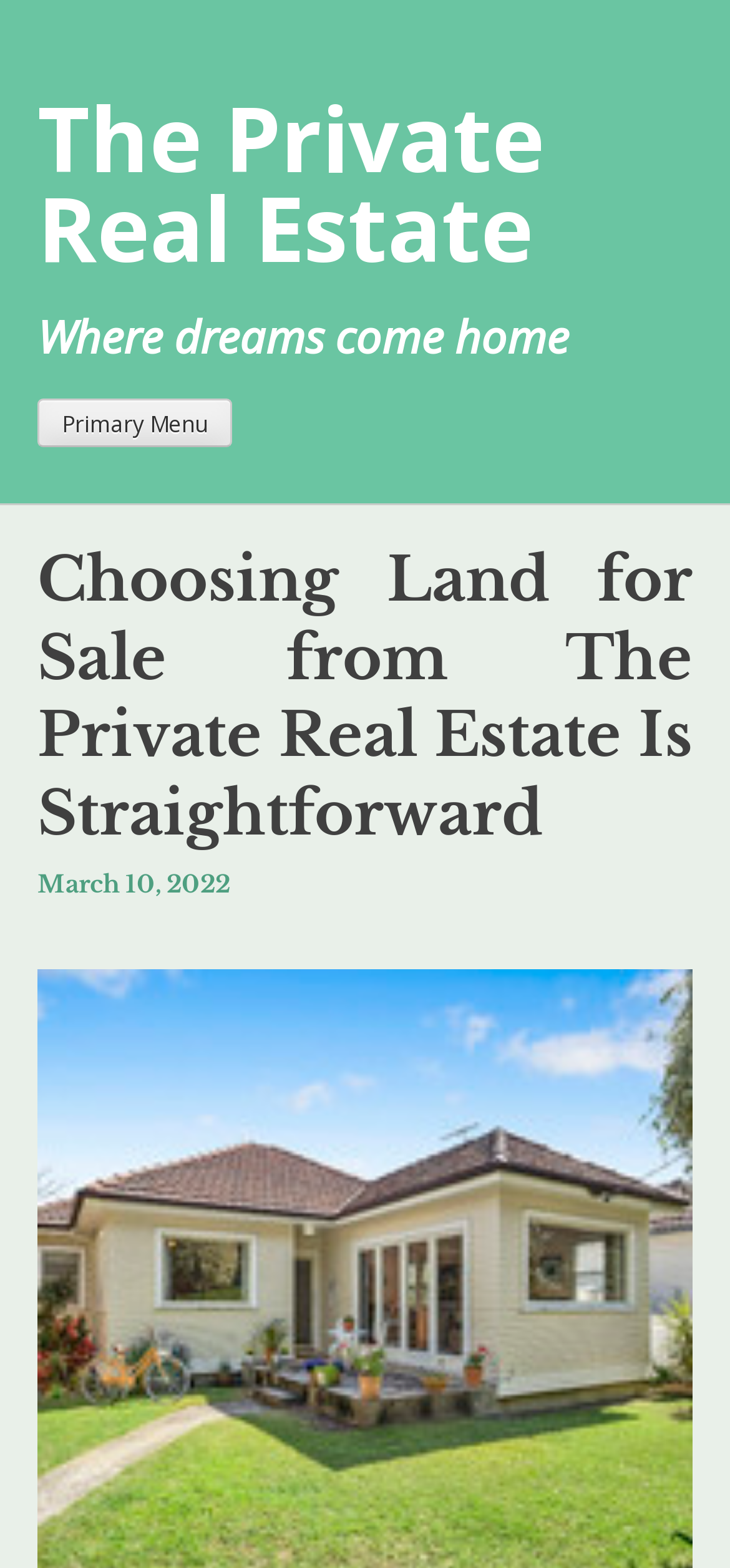Look at the image and give a detailed response to the following question: What is the topic of the webpage?

The topic of the webpage can be inferred from the heading element, which reads 'Choosing Land for Sale from The Private Real Estate Is Straightforward'. This suggests that the webpage is focused on providing information or resources related to choosing land for sale.